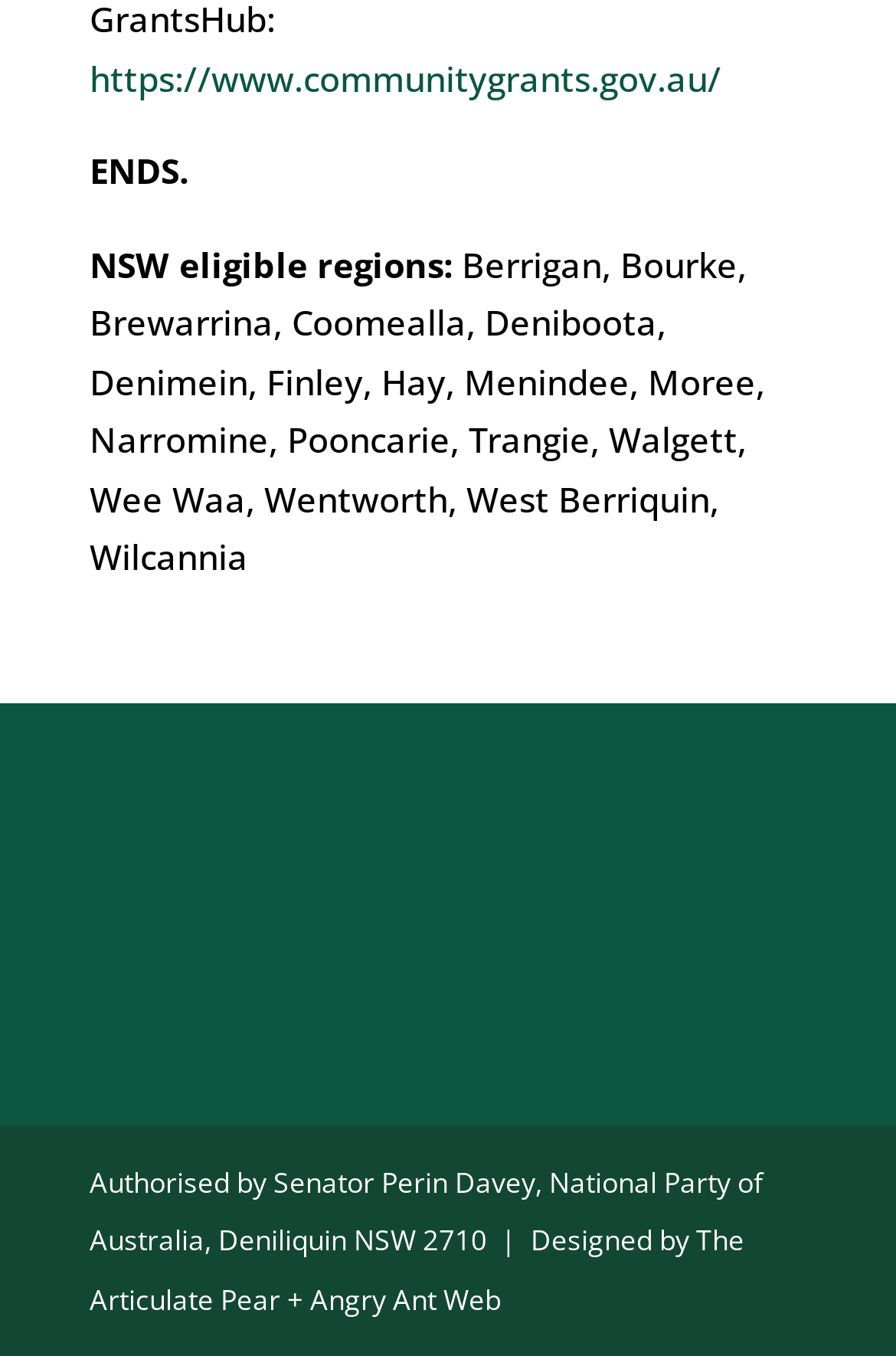Calculate the bounding box coordinates of the UI element given the description: "https://www.communitygrants.gov.au/".

[0.1, 0.04, 0.805, 0.074]